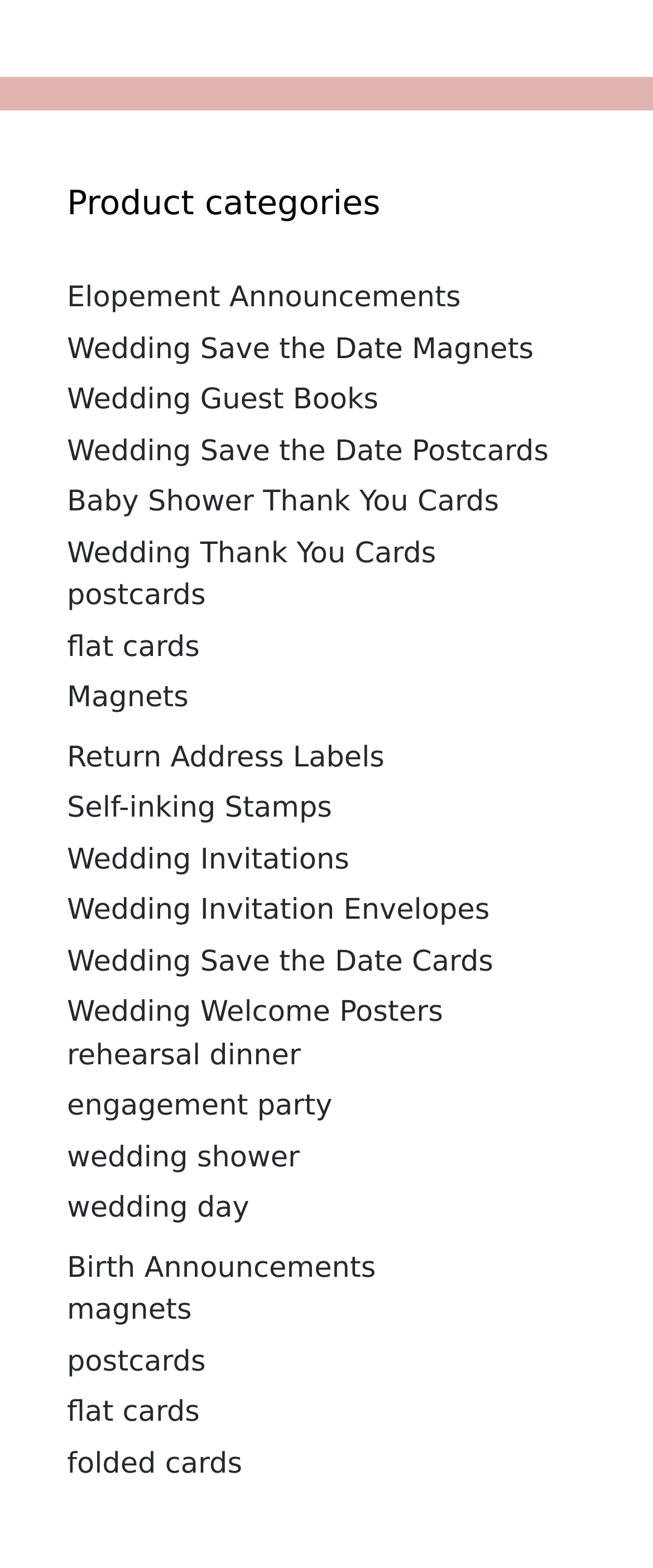Please identify the bounding box coordinates of the element's region that should be clicked to execute the following instruction: "Explore Wedding Guest Books". The bounding box coordinates must be four float numbers between 0 and 1, i.e., [left, top, right, bottom].

[0.103, 0.245, 0.58, 0.266]